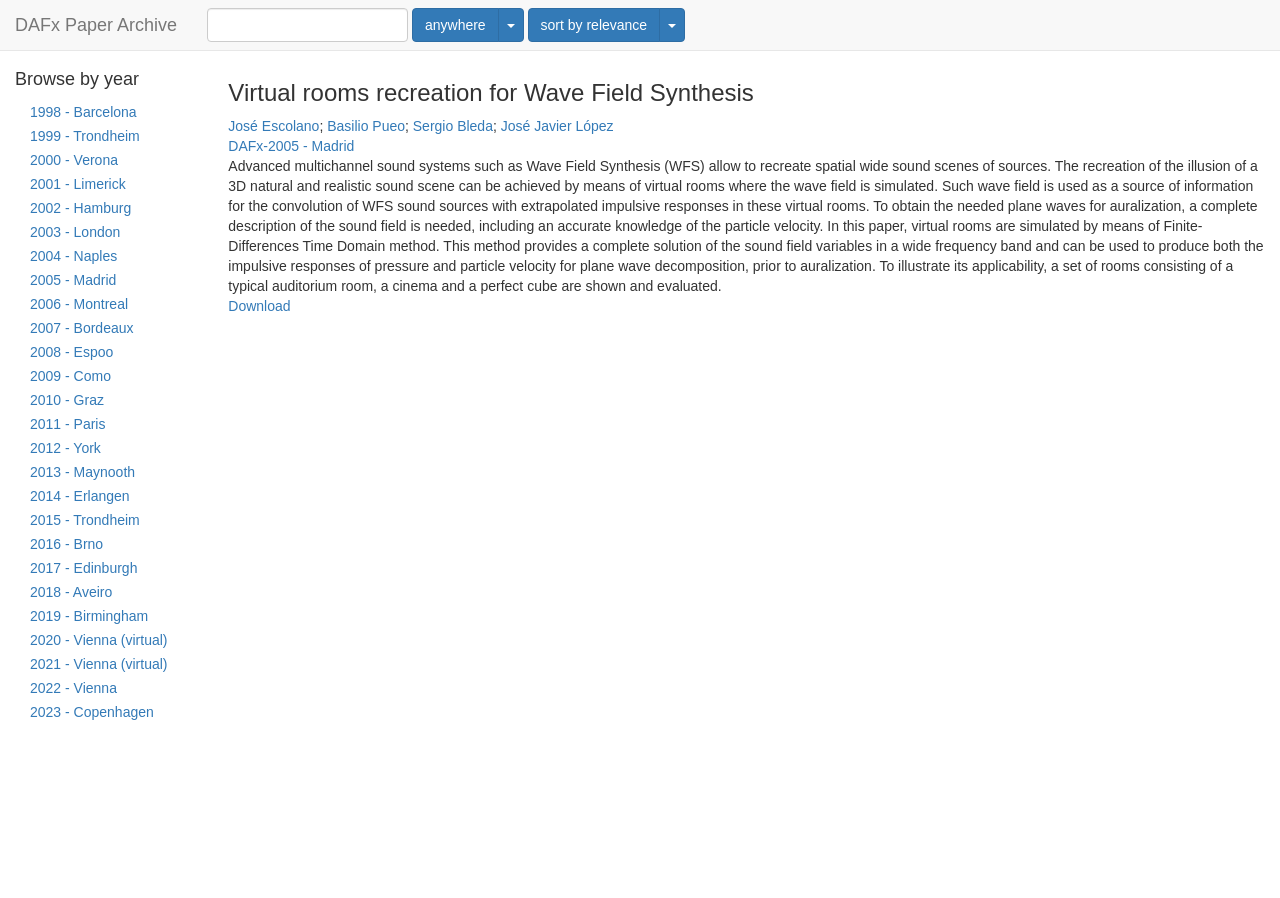Using a single word or phrase, answer the following question: 
What is the topic of the paper?

Virtual rooms recreation for Wave Field Synthesis